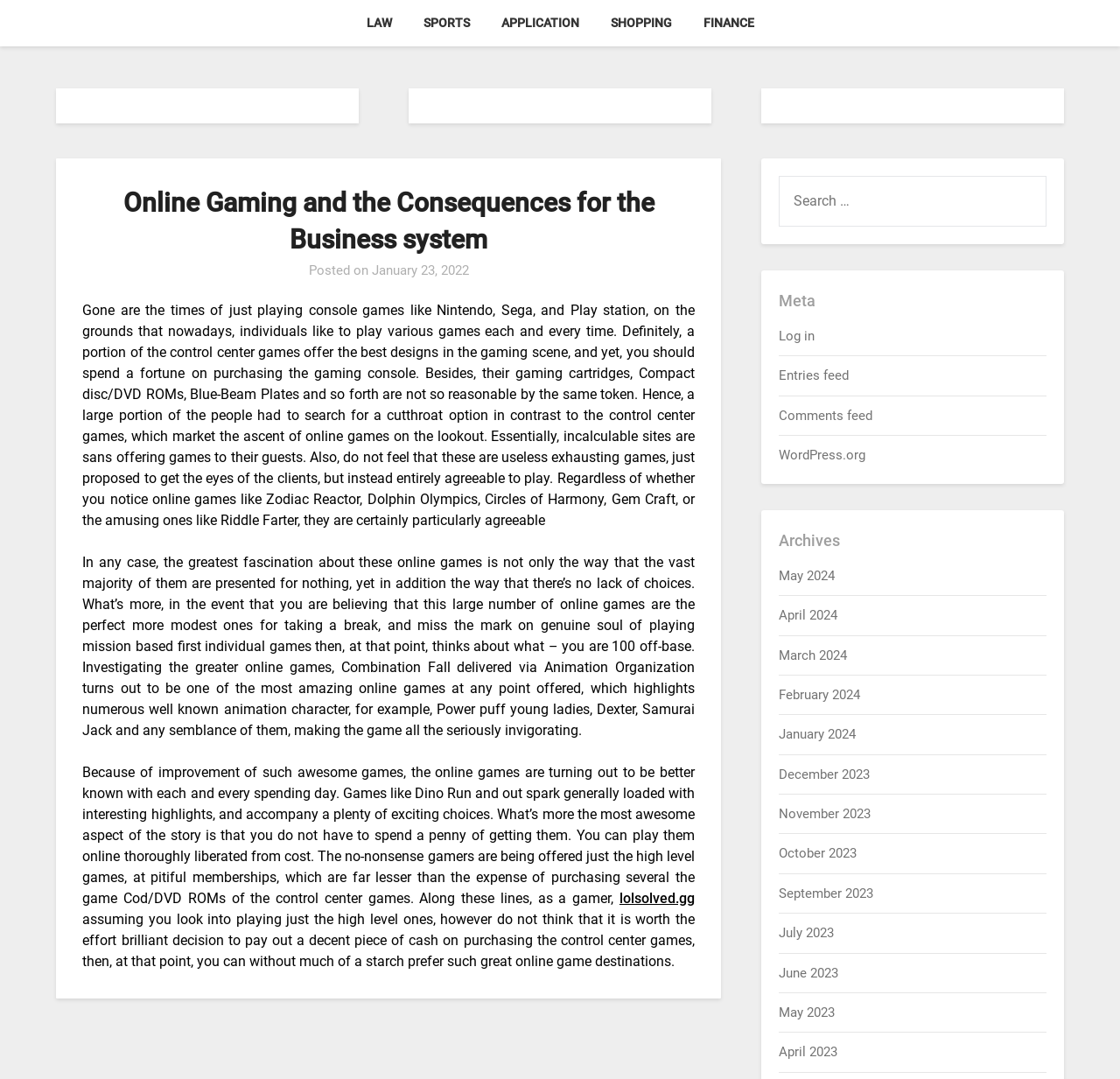Give an extensive and precise description of the webpage.

The webpage is about online gaming and its consequences on the business system. At the top, there are five links: "LAW", "SPORTS", "APPLICATION", "SHOPPING", and "FINANCE", which are evenly spaced and take up about a third of the screen width.

Below these links, there is a main section that occupies most of the screen. It contains an article with a heading "Online Gaming and the Consequences for the Business system" followed by a posted date "January 23, 2022". The article is divided into three paragraphs that discuss the rise of online gaming, its advantages, and the variety of games available.

To the right of the article, there is a search box with a label "SEARCH FOR:" and a search input field. Below the search box, there are several links under the heading "Meta", including "Log in", "Entries feed", "Comments feed", and "WordPress.org".

Further down, there is a section with the heading "Archives" that lists links to monthly archives from May 2024 to April 2023. At the very bottom of the page, there is a link to "lolsolved.gg".

Overall, the webpage has a simple layout with a focus on the article and easy access to search and archive functions.